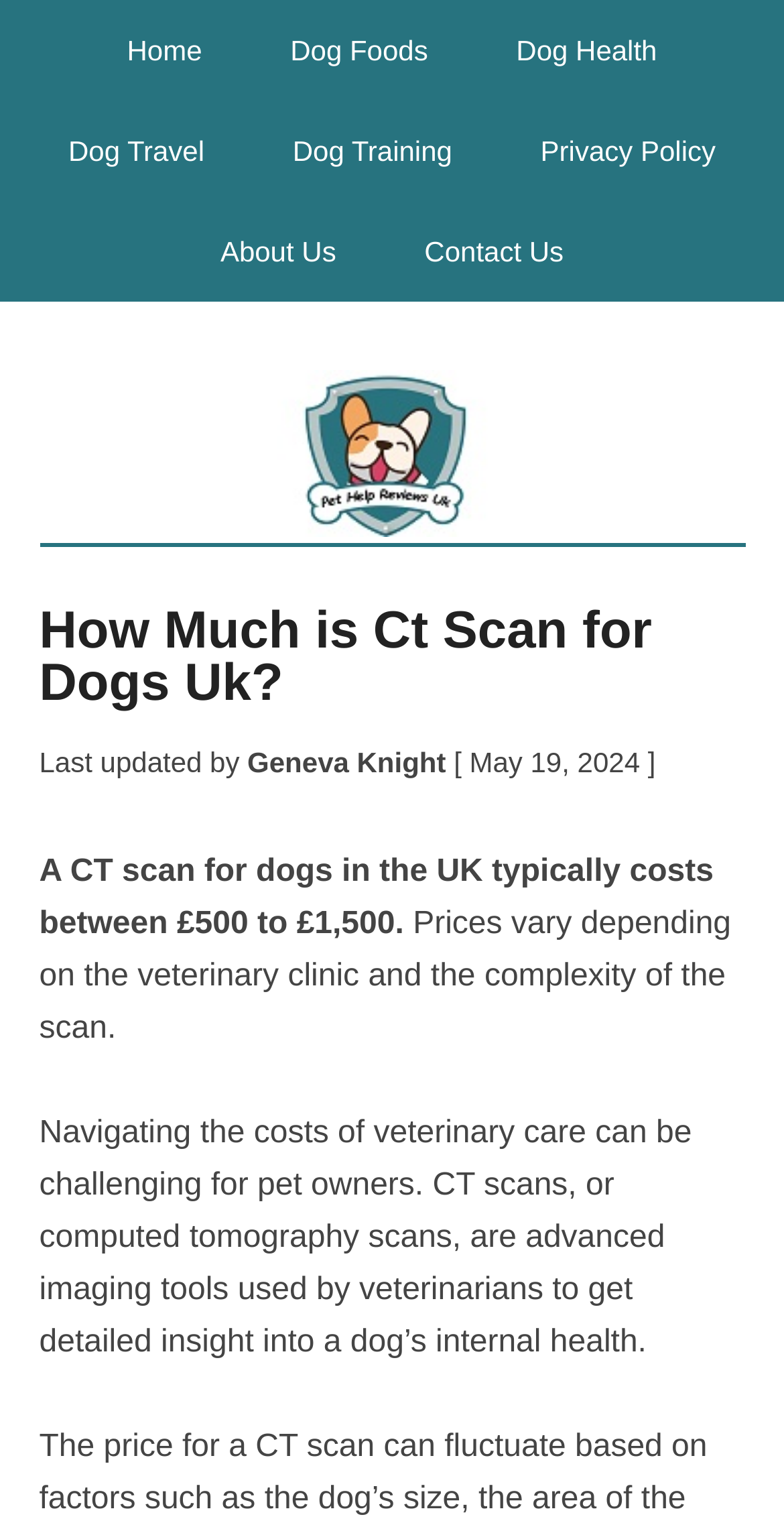When was the webpage last updated?
Please answer using one word or phrase, based on the screenshot.

May 19, 2024